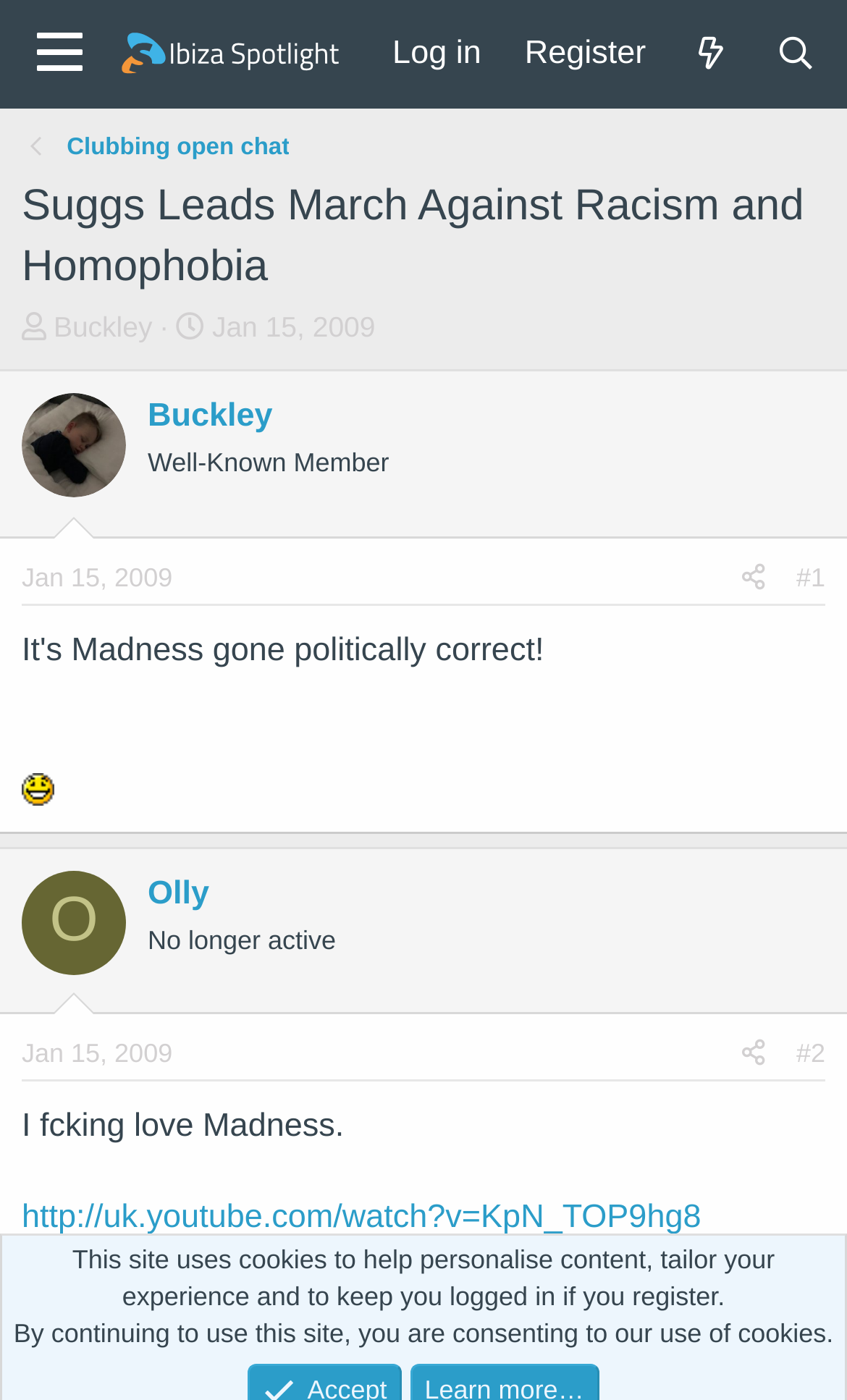Please find the bounding box coordinates of the element's region to be clicked to carry out this instruction: "Read the post from Olly".

[0.026, 0.621, 0.149, 0.696]